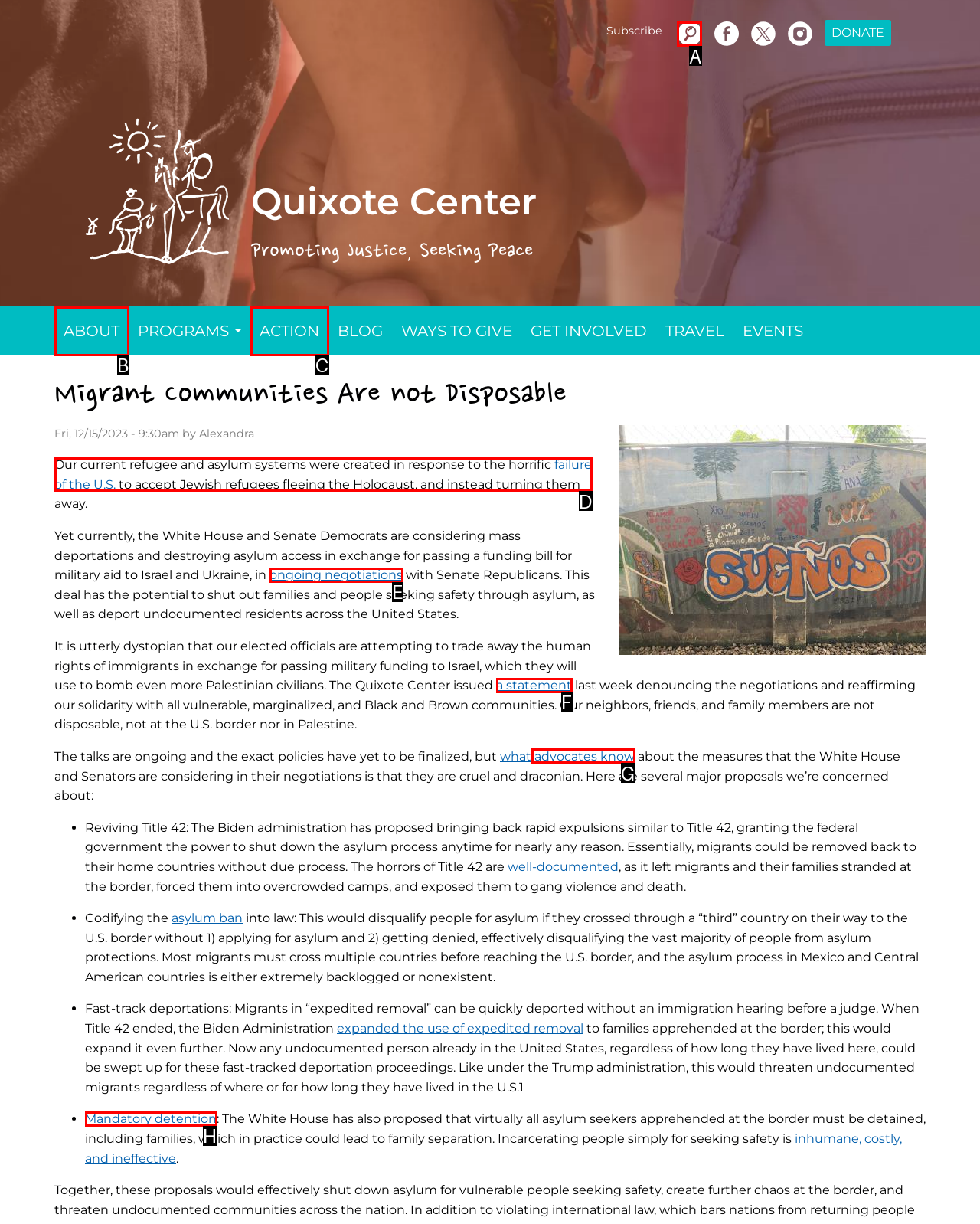Tell me which one HTML element I should click to complete the following task: Search for something
Answer with the option's letter from the given choices directly.

A